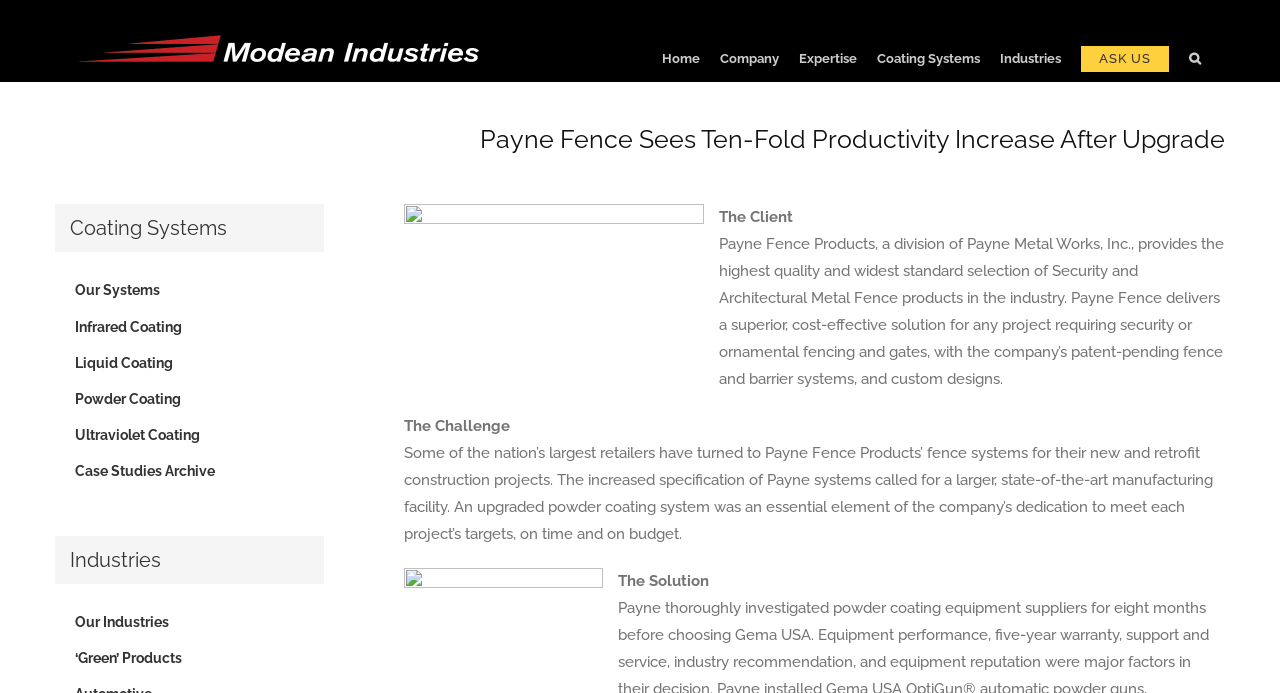Give an extensive and precise description of the webpage.

The webpage is about Payne Fence Sees Ten-Fold Productivity Increase After Upgrade, which is a case study from Modean Industries. At the top left corner, there is a Modean Industries logo. Next to it, there is a main menu with links to Home, Company, Expertise, Coating Systems, Industries, and ASK US. On the right side of the main menu, there is a search button.

Below the main menu, there is a page title bar with a heading that reads "Payne Fence Sees Ten-Fold Productivity Increase After Upgrade". Below the heading, there is an image, and to the right of the image, there are three sections: "The Client", "The Challenge", and "The Solution". These sections provide information about Payne Fence Products, a division of Payne Metal Works, Inc., and how they upgraded their manufacturing facility to meet the increased demand for their fence systems.

To the left of these sections, there are two navigation menus. The first menu is for Coating Systems, with links to "Our Systems", "Infrared Coating", "Liquid Coating", "Powder Coating", "Ultraviolet Coating", and "Case Studies Archive". The second menu is for Industries, with links to "Our Industries" and "‘Green’ Products".